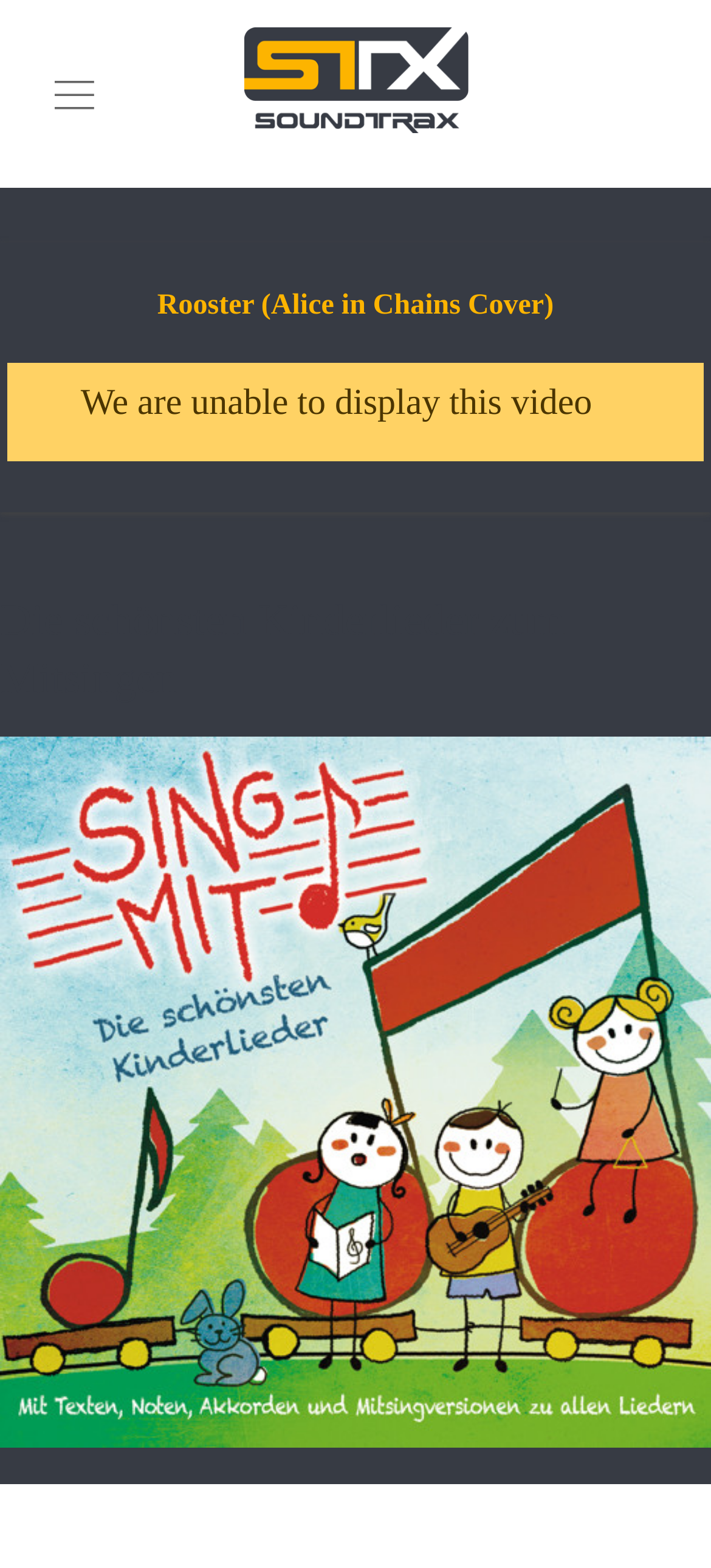Extract the main heading from the webpage content.

Welcome to Soundtrax